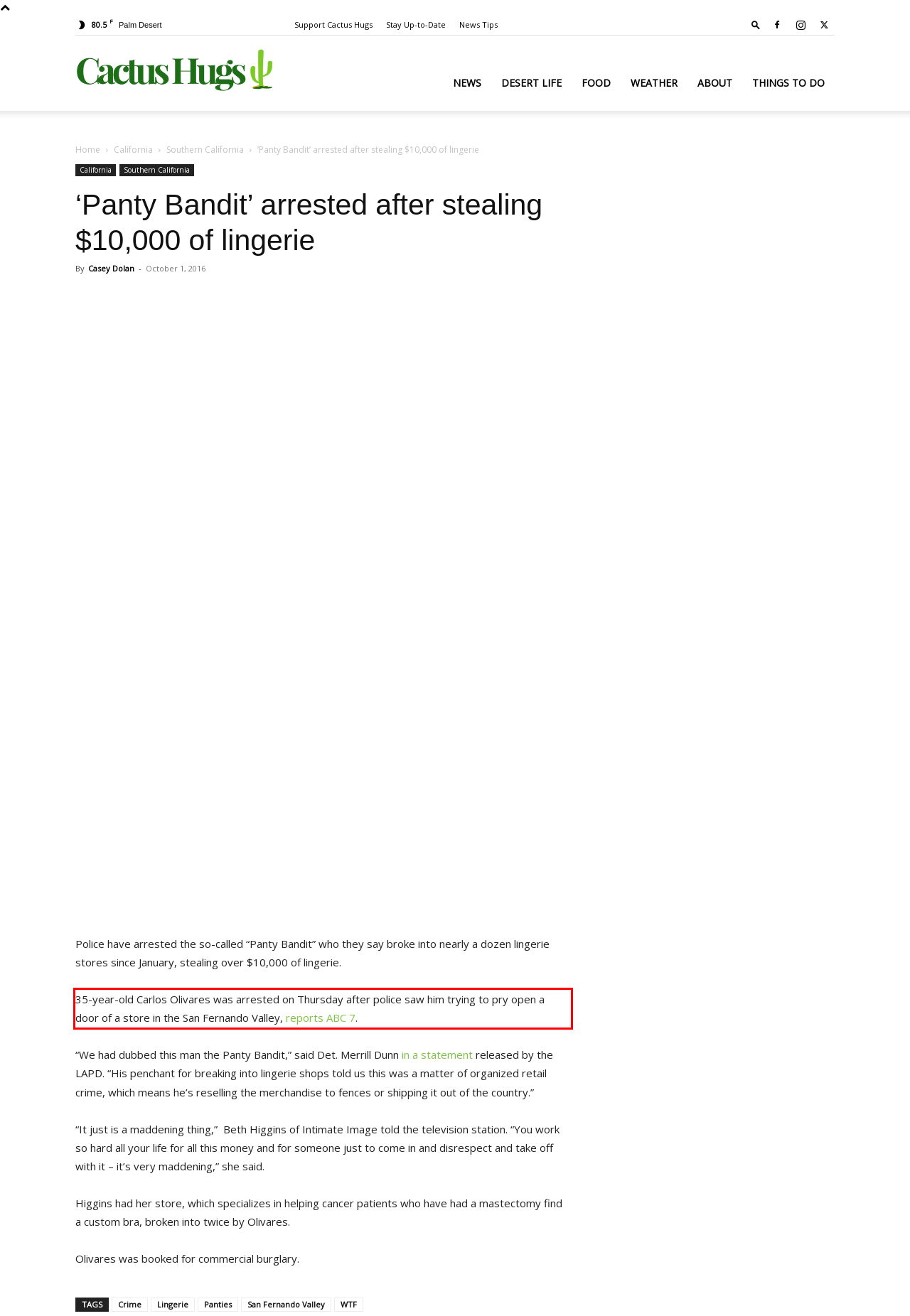Using the provided webpage screenshot, recognize the text content in the area marked by the red bounding box.

35-year-old Carlos Olivares was arrested on Thursday after police saw him trying to pry open a door of a store in the San Fernando Valley, reports ABC 7.